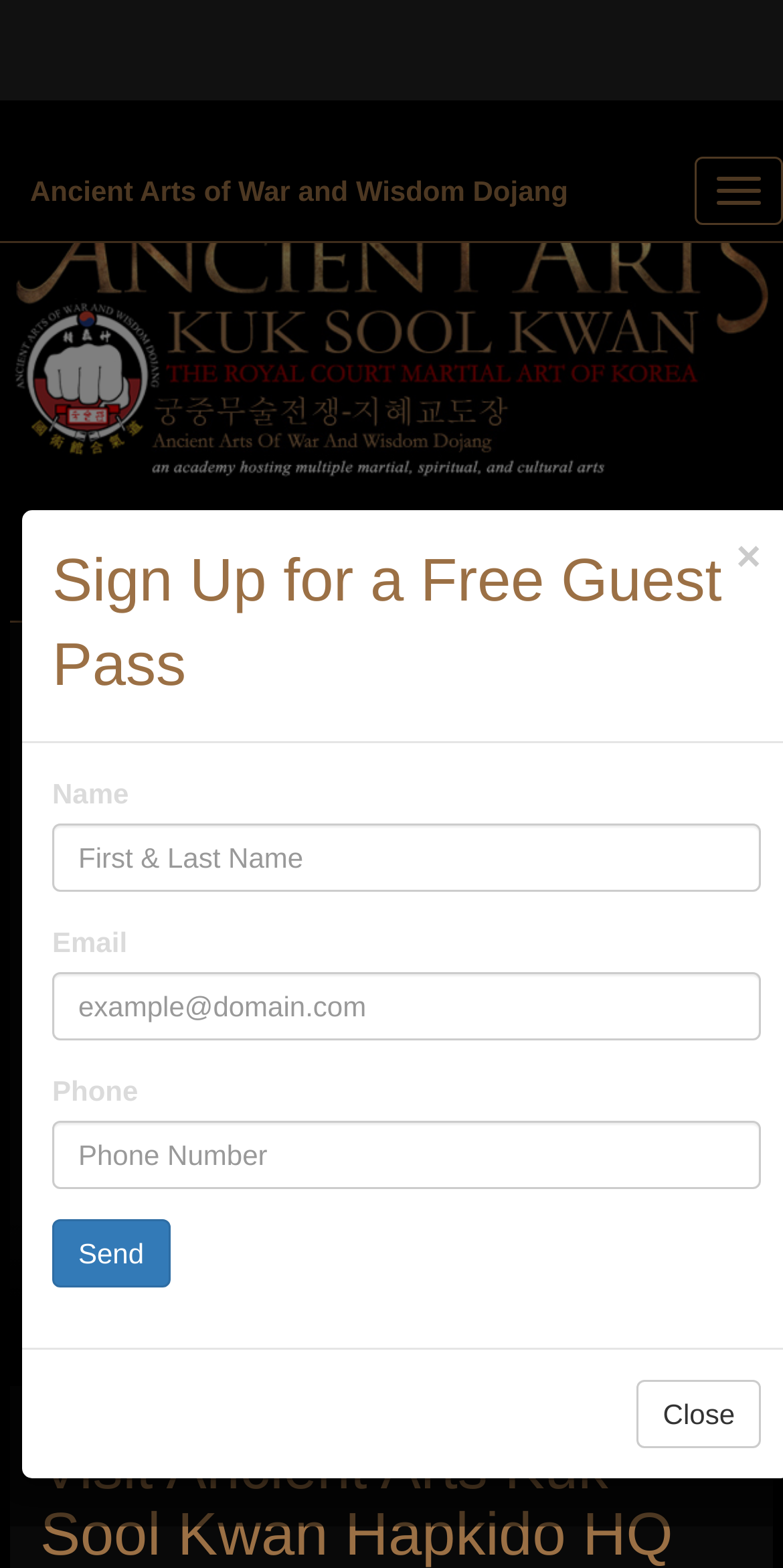Locate the bounding box of the UI element with the following description: "×".

[0.94, 0.218, 0.972, 0.245]